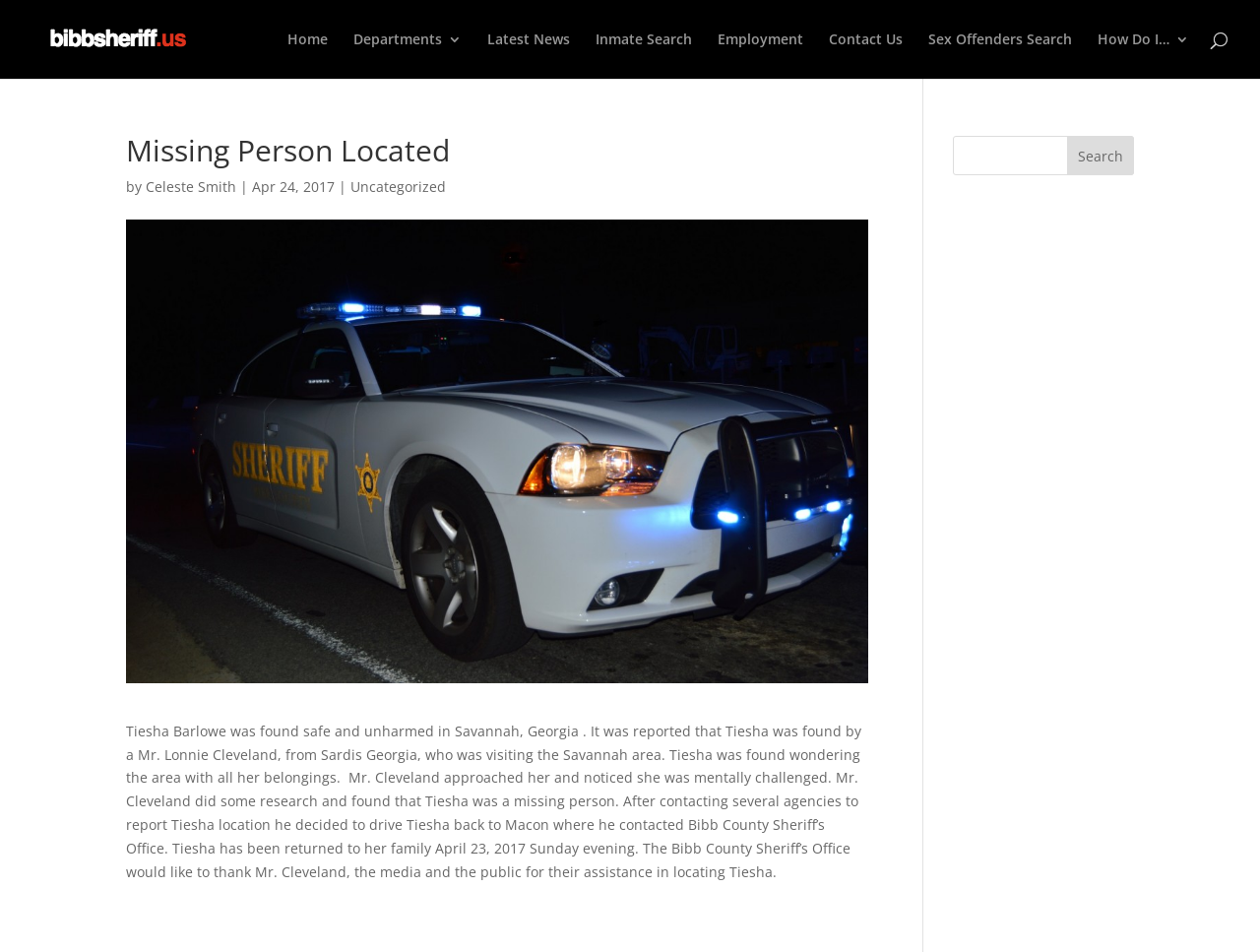Pinpoint the bounding box coordinates of the element that must be clicked to accomplish the following instruction: "visit the home page". The coordinates should be in the format of four float numbers between 0 and 1, i.e., [left, top, right, bottom].

[0.228, 0.034, 0.26, 0.083]